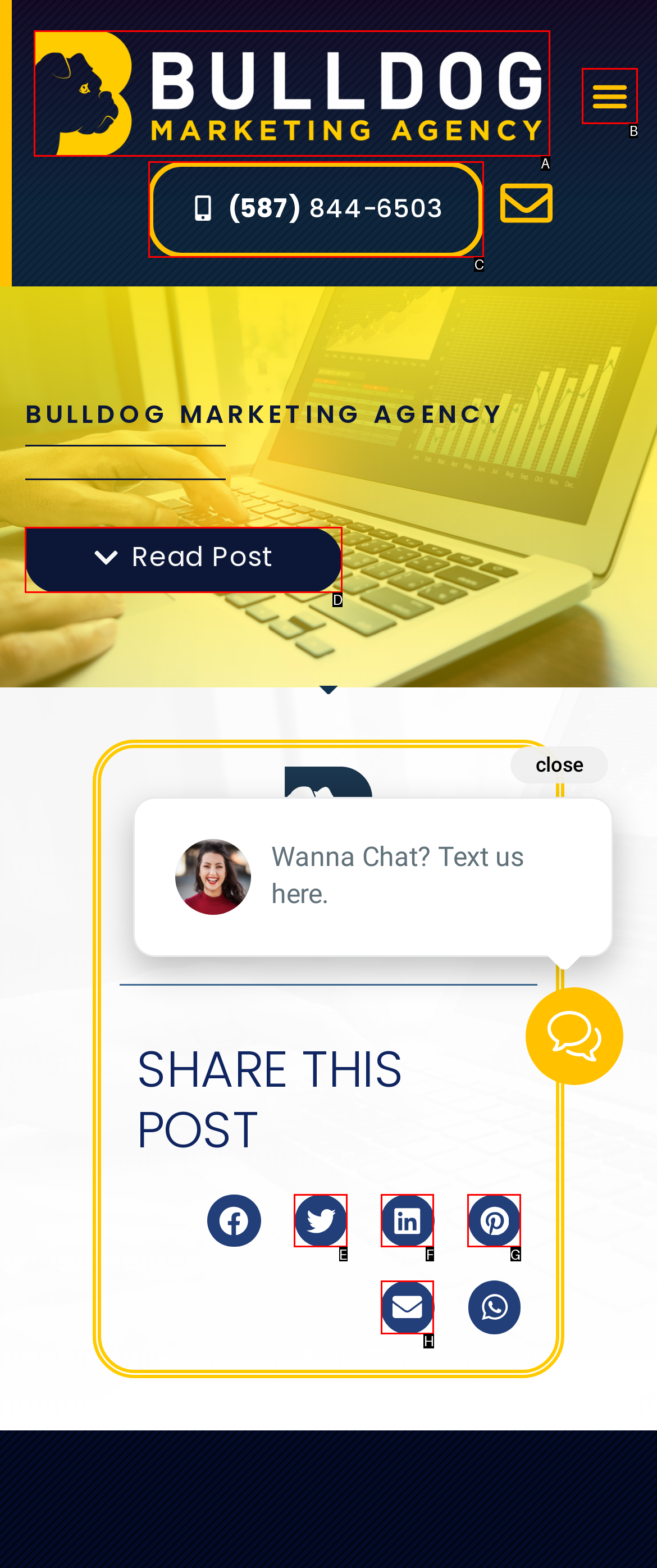Indicate the UI element to click to perform the task: Read the post. Reply with the letter corresponding to the chosen element.

D